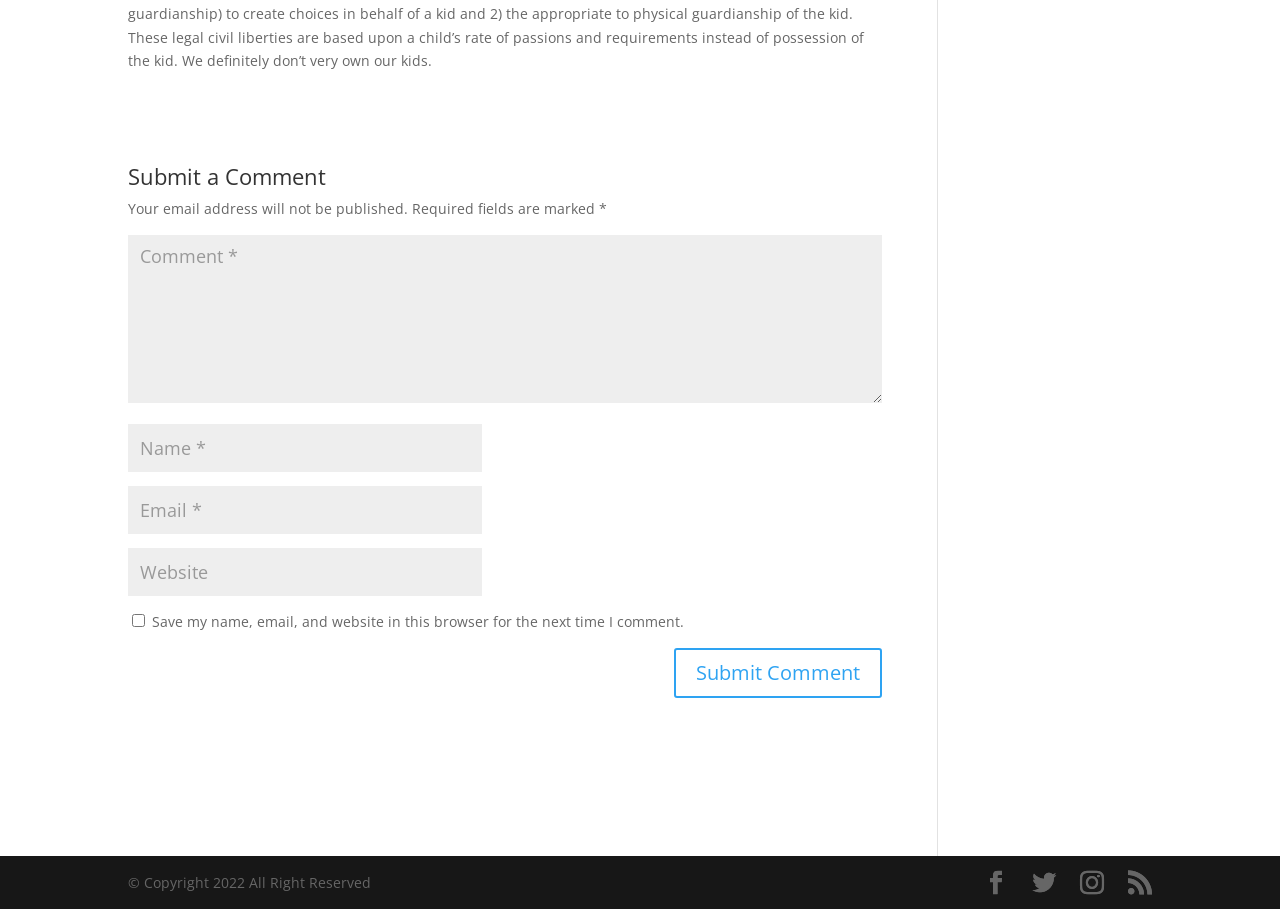Provide the bounding box coordinates of the HTML element this sentence describes: "input value="Name *" name="author"". The bounding box coordinates consist of four float numbers between 0 and 1, i.e., [left, top, right, bottom].

[0.1, 0.466, 0.377, 0.519]